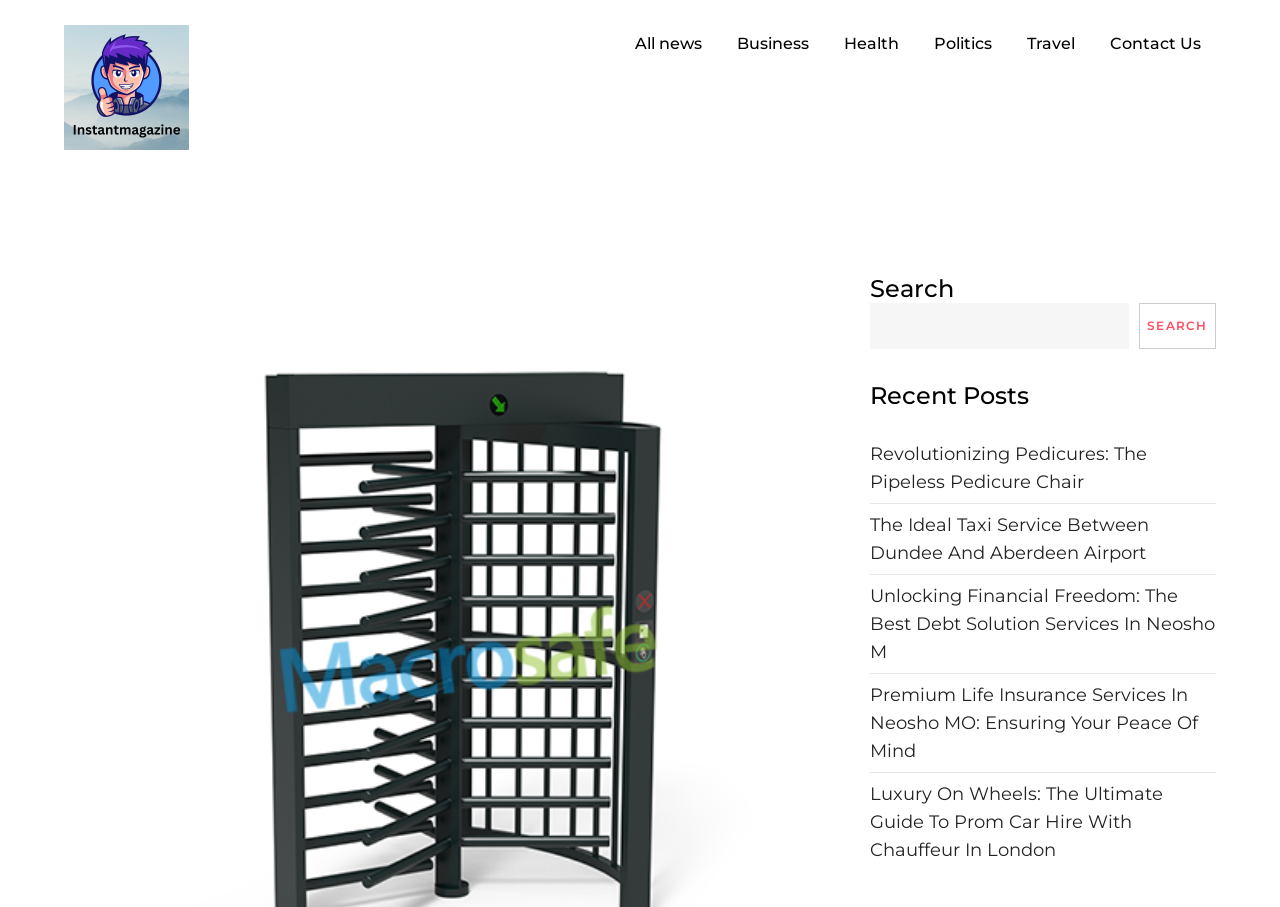Identify the bounding box coordinates of the clickable region necessary to fulfill the following instruction: "read about Revolutionizing Pedicures". The bounding box coordinates should be four float numbers between 0 and 1, i.e., [left, top, right, bottom].

[0.68, 0.485, 0.95, 0.546]